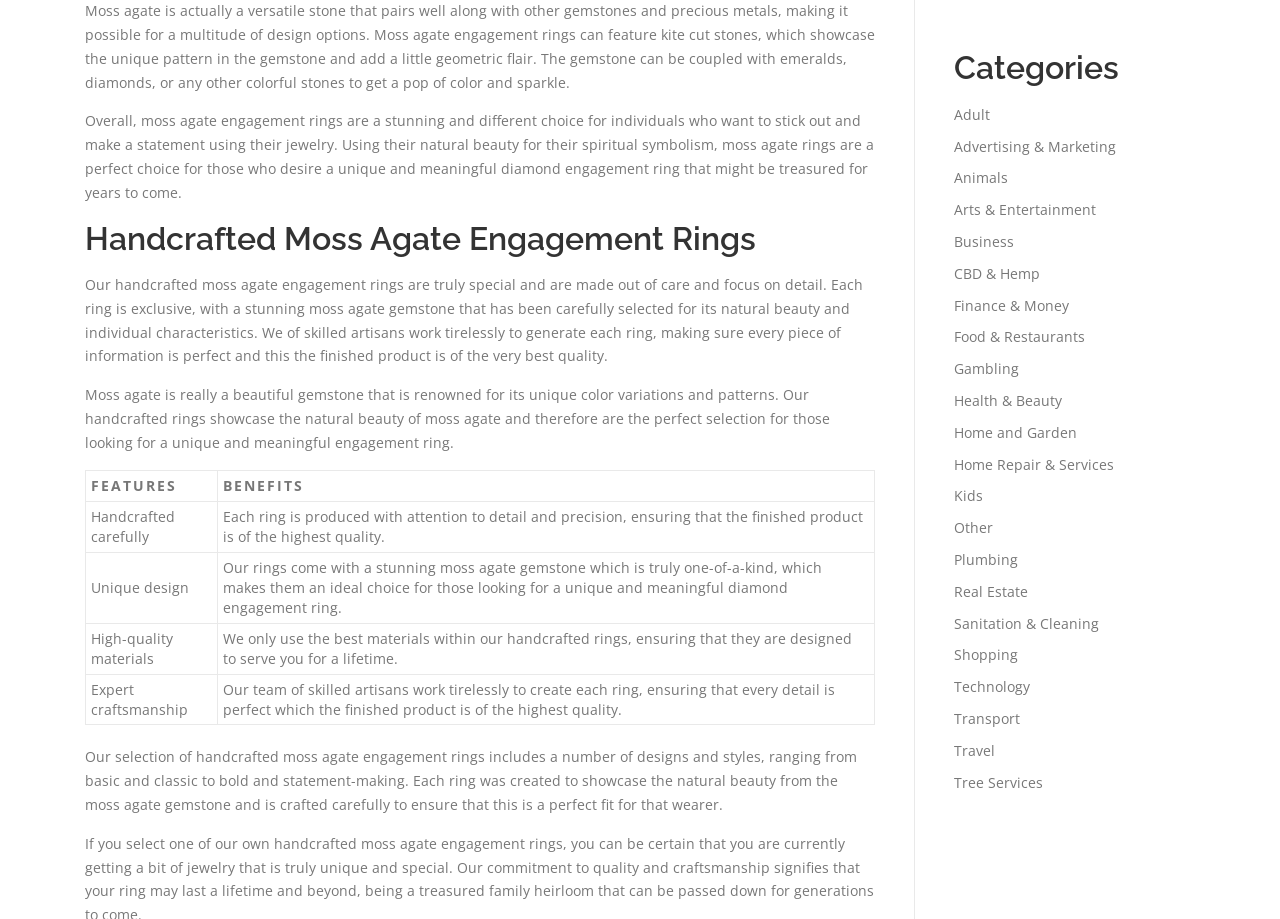Please mark the clickable region by giving the bounding box coordinates needed to complete this instruction: "Read about 'FEATURES' and 'BENEFITS'".

[0.067, 0.512, 0.683, 0.545]